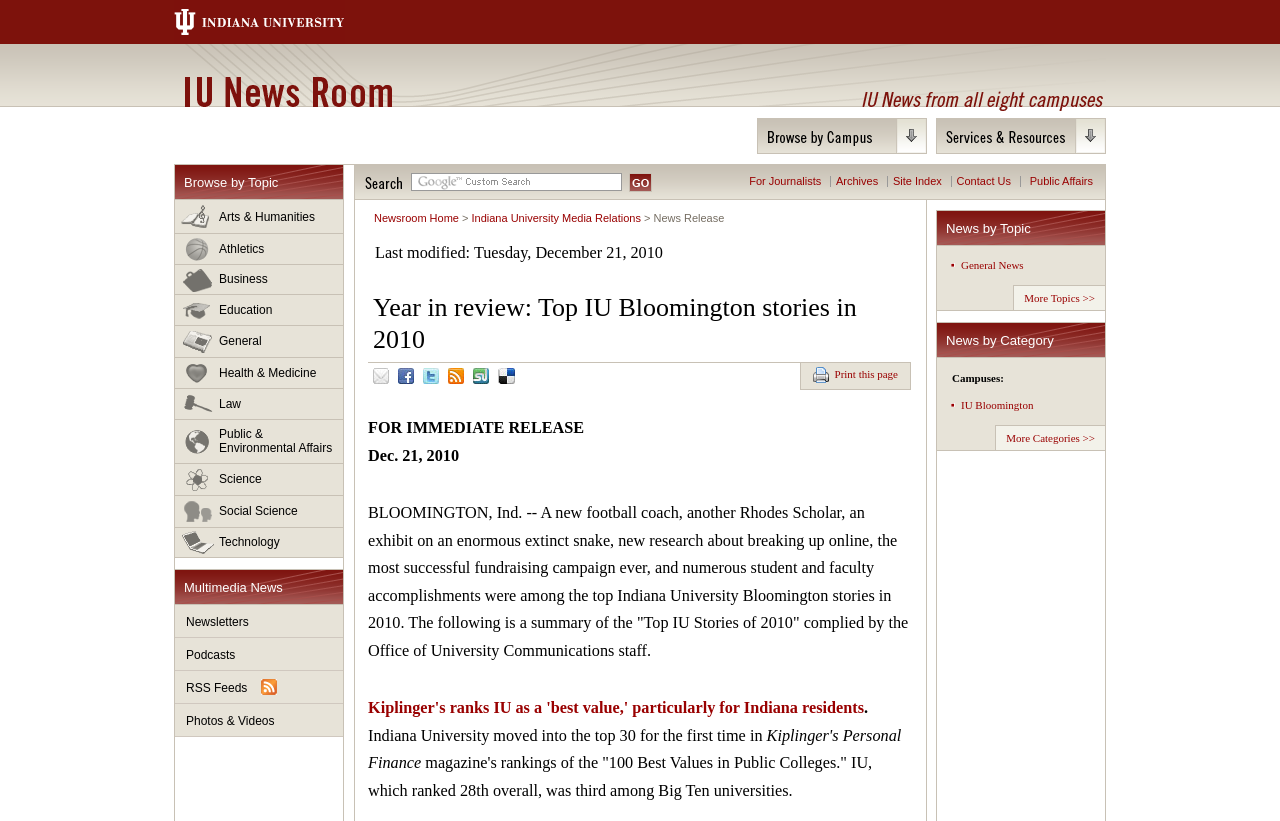Answer the question using only one word or a concise phrase: How many social media links are there?

5